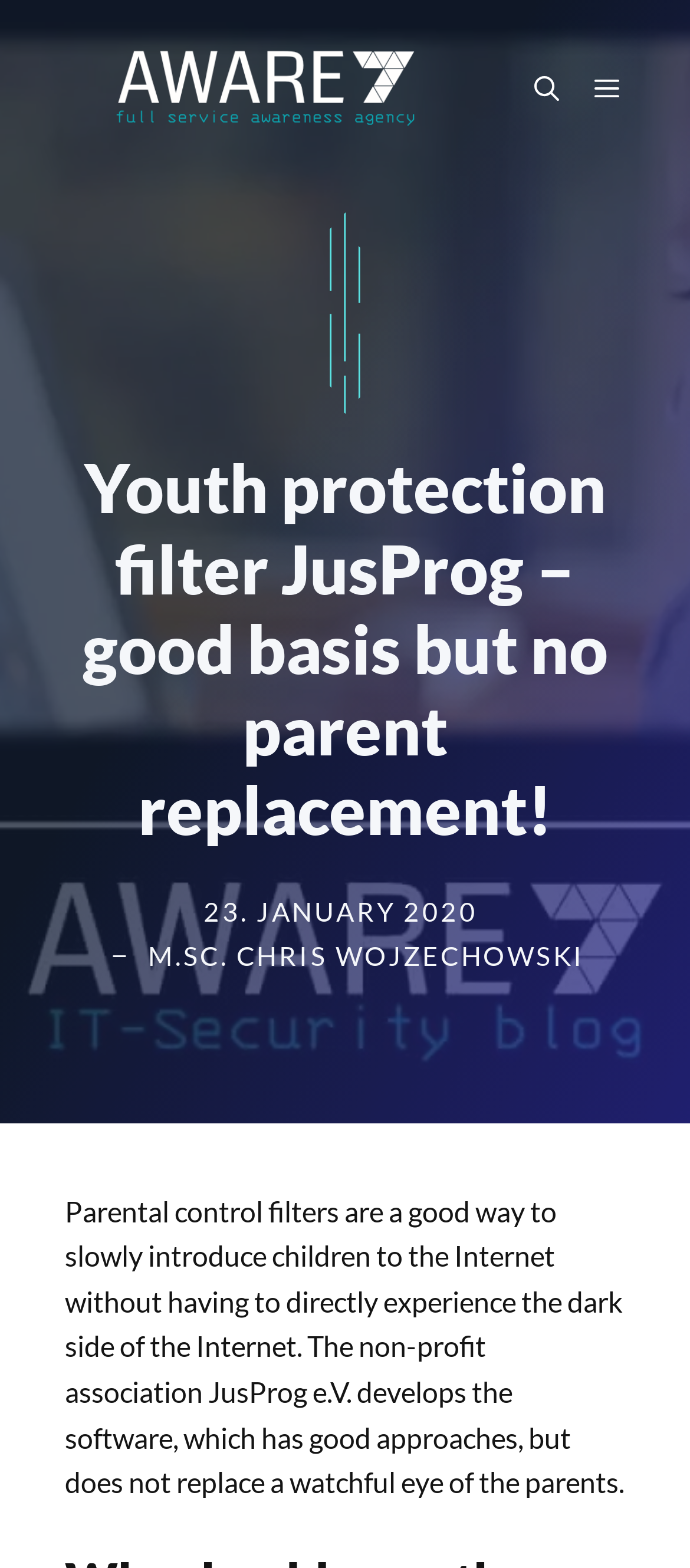Create a full and detailed caption for the entire webpage.

The webpage is about youth protection filters, specifically the JusProg filter, and its role in introducing children to the internet safely. At the top of the page, there is a banner with a link to "AWARE7 GmbH" accompanied by an image, and a navigation menu with a "Mobile Toggle" button and a link to "Open Search Bar". 

Below the banner, there is a large heading that reads "Youth protection filter JusProg – good basis but no parent replacement!" with an image to its right. 

On the left side of the page, there is a timestamp "23. JANUARY 2020" and a small image above it. Next to the timestamp, there is a text "M.SC. CHRIS WOJZECHOWSKI". 

The main content of the page is a paragraph of text that explains the purpose of parental control filters, specifically the JusProg filter, which is developed by a non-profit association. The text highlights the importance of parental involvement in introducing children to the internet, even with the use of filters.